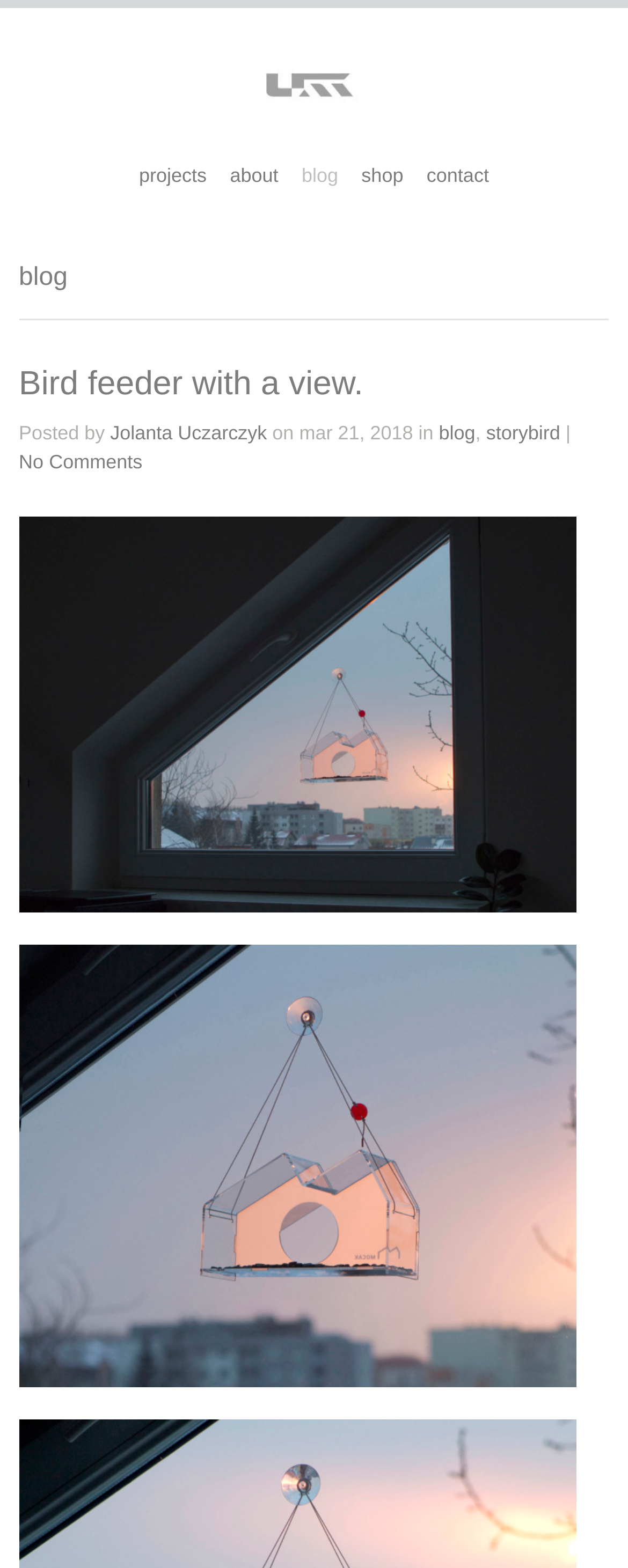Locate the bounding box coordinates of the clickable part needed for the task: "visit Jolanta Uczarczyk's homepage".

[0.423, 0.026, 0.577, 0.075]